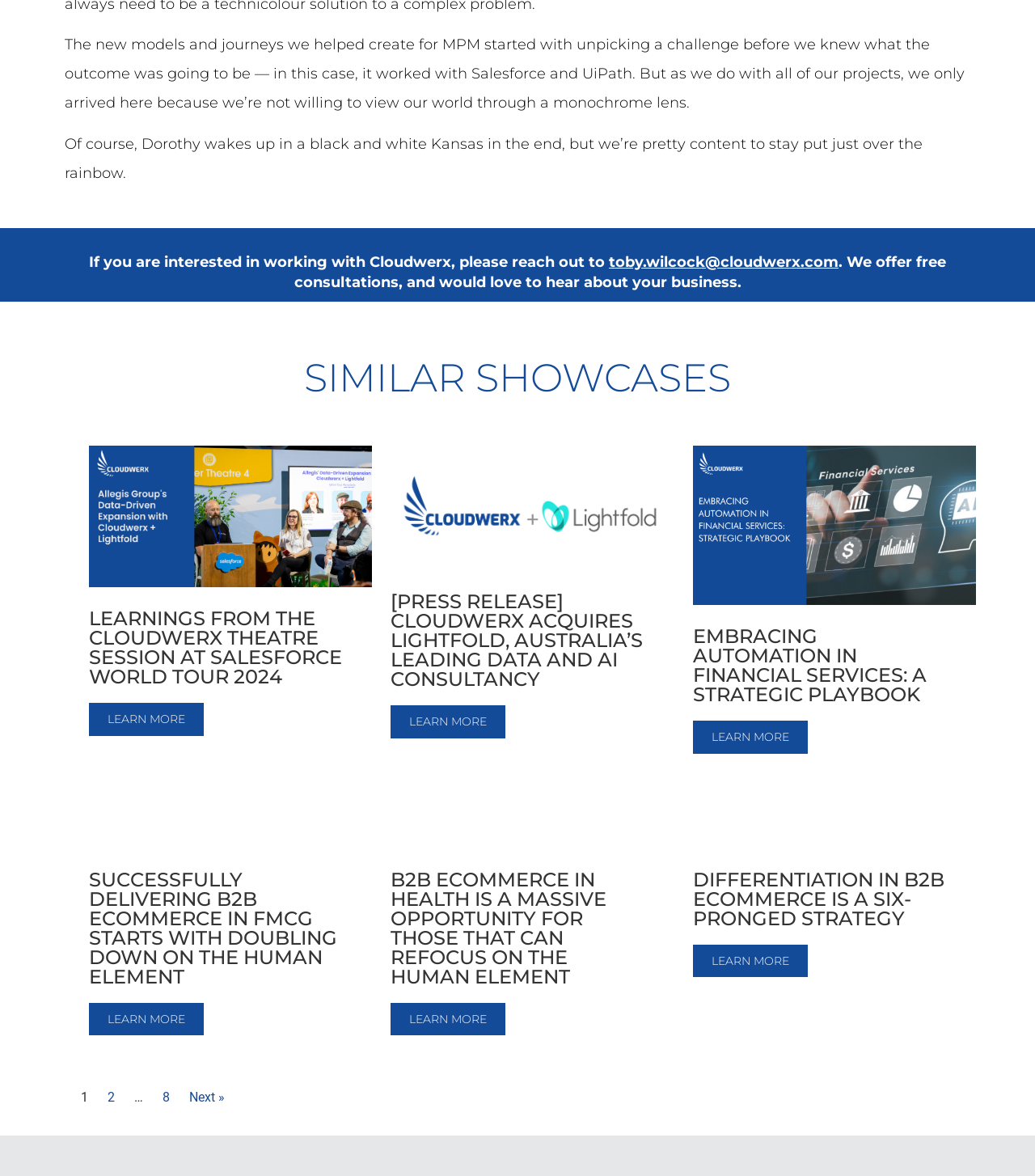Using the information in the image, could you please answer the following question in detail:
How many pages of articles are there?

I found the links at the bottom of the page, which are [767] '2', [769] '…', [770] '8', and [771] 'Next »'. This indicates that there are 8 pages of articles in total.